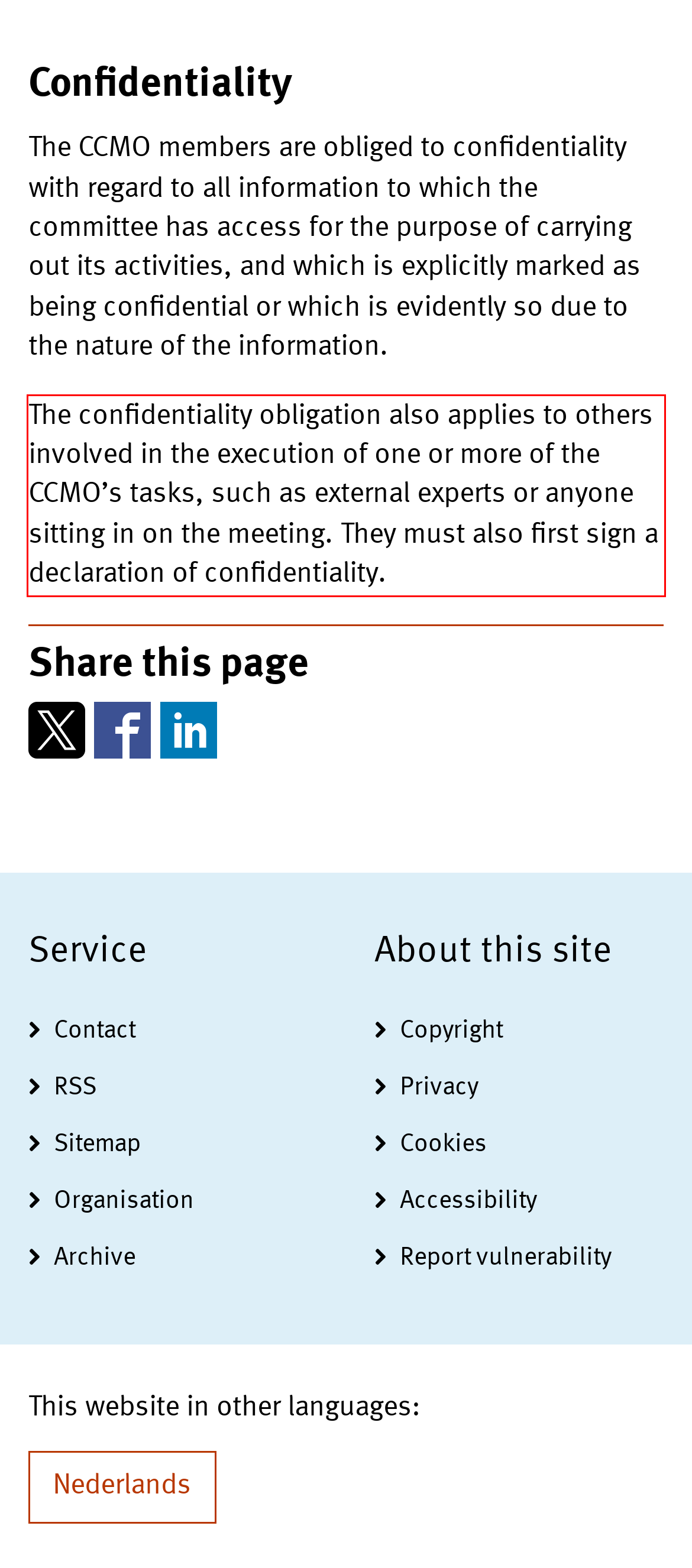You are provided with a screenshot of a webpage containing a red bounding box. Please extract the text enclosed by this red bounding box.

The confidentiality obligation also applies to others involved in the execution of one or more of the CCMO’s tasks, such as external experts or anyone sitting in on the meeting. They must also first sign a declaration of confidentiality.